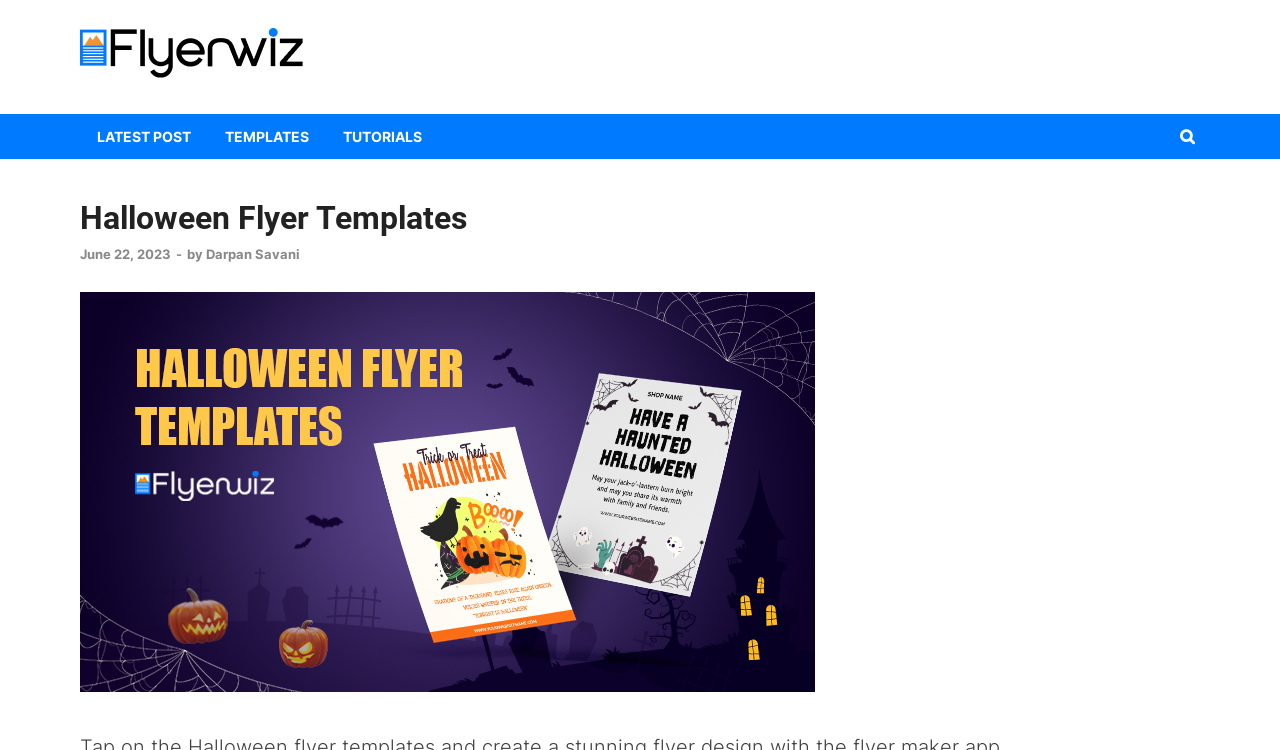Identify the bounding box coordinates for the UI element described by the following text: "Darpan Savani". Provide the coordinates as four float numbers between 0 and 1, in the format [left, top, right, bottom].

[0.161, 0.328, 0.234, 0.349]